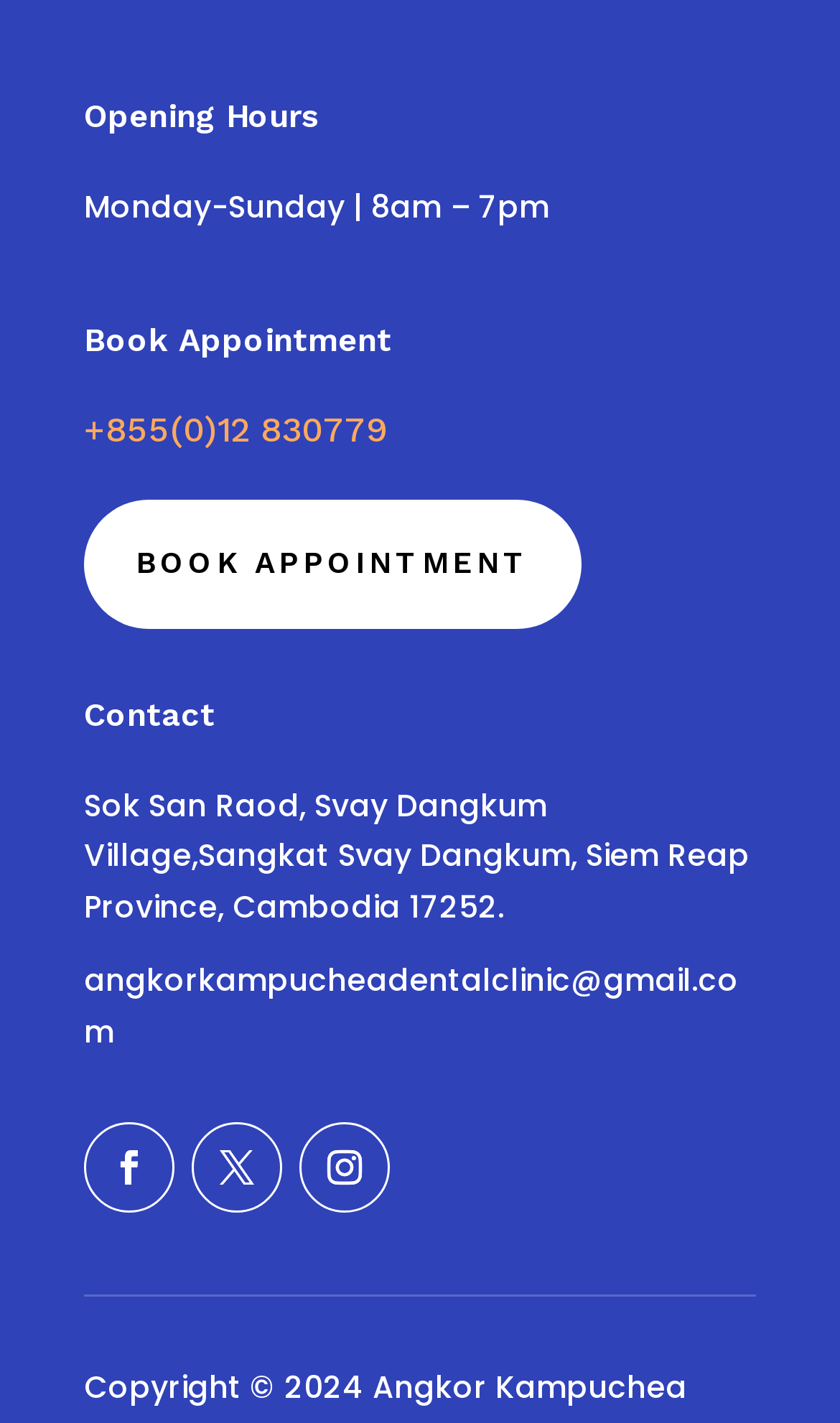What is the clinic's email address?
Please analyze the image and answer the question with as much detail as possible.

The clinic's email address can be found in the 'Contact' section, which is angkorkampucheadentalclinic@gmail.com.